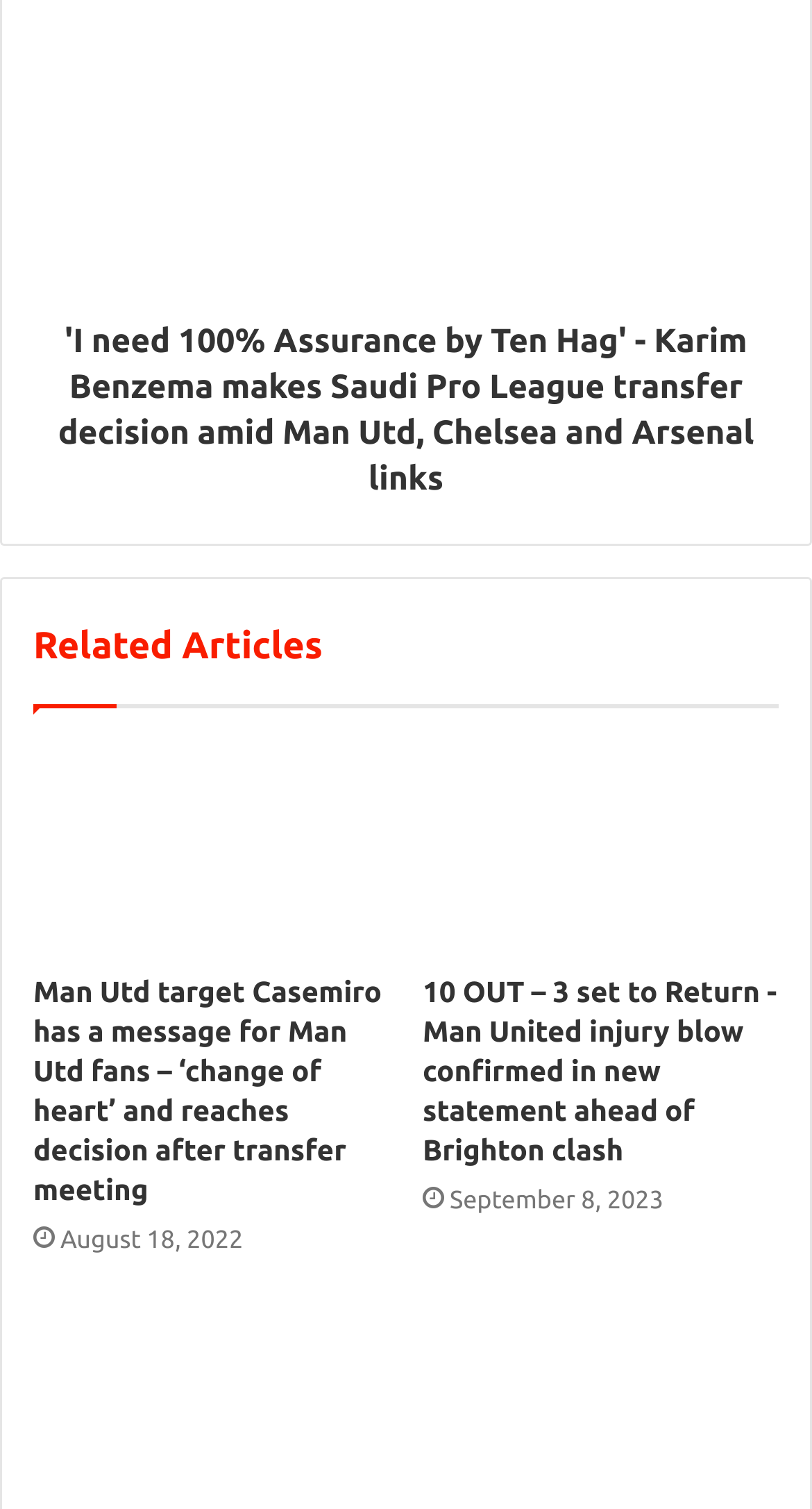Locate the coordinates of the bounding box for the clickable region that fulfills this instruction: "View related articles".

[0.041, 0.412, 0.397, 0.447]